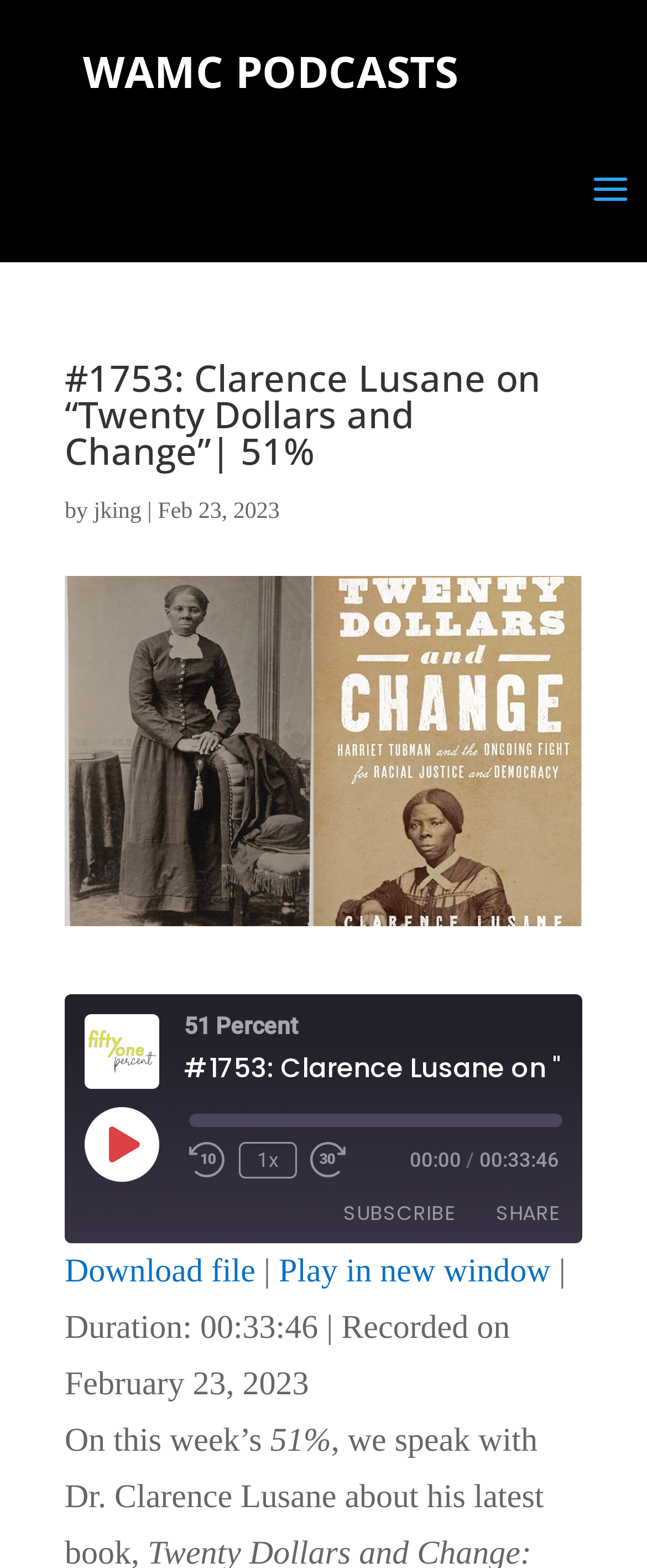Find the bounding box coordinates of the clickable region needed to perform the following instruction: "Share on Facebook". The coordinates should be provided as four float numbers between 0 and 1, i.e., [left, top, right, bottom].

[0.318, 0.822, 0.395, 0.854]